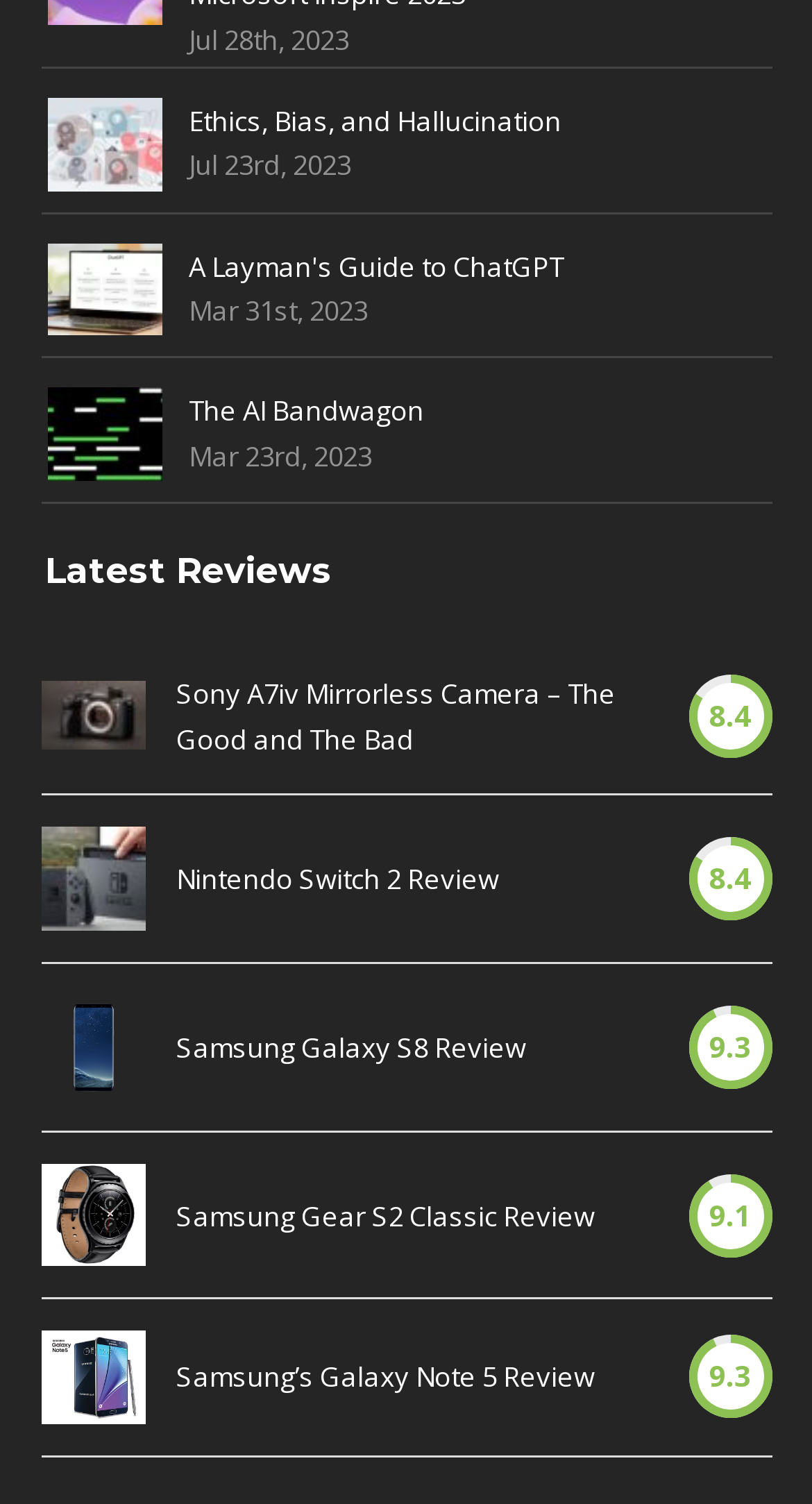Using floating point numbers between 0 and 1, provide the bounding box coordinates in the format (top-left x, top-left y, bottom-right x, bottom-right y). Locate the UI element described here: title="Samsung Galaxy S8"

[0.05, 0.662, 0.178, 0.731]